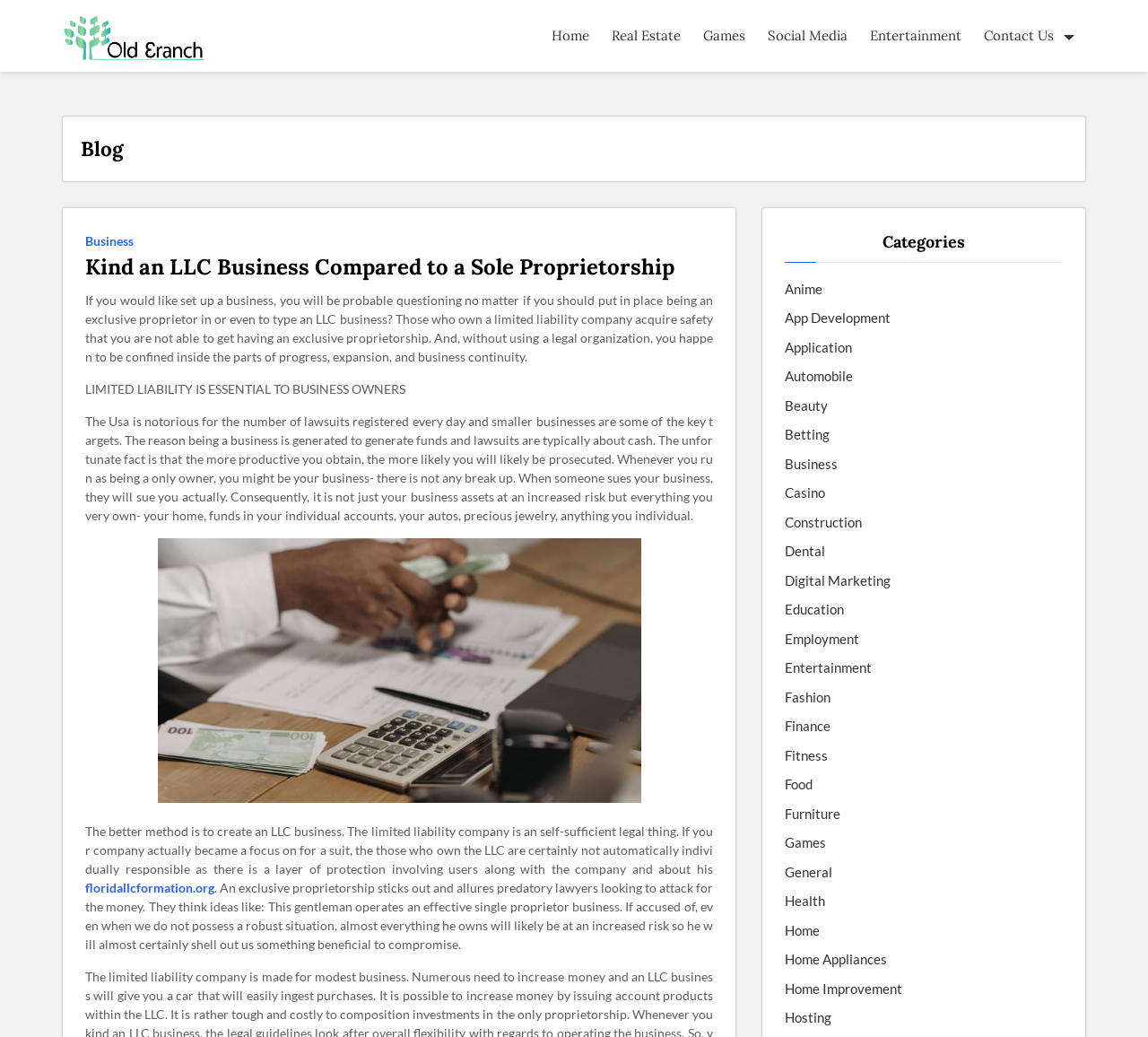Using the format (top-left x, top-left y, bottom-right x, bottom-right y), and given the element description, identify the bounding box coordinates within the screenshot: alt="General Stories"

[0.055, 0.0, 0.18, 0.075]